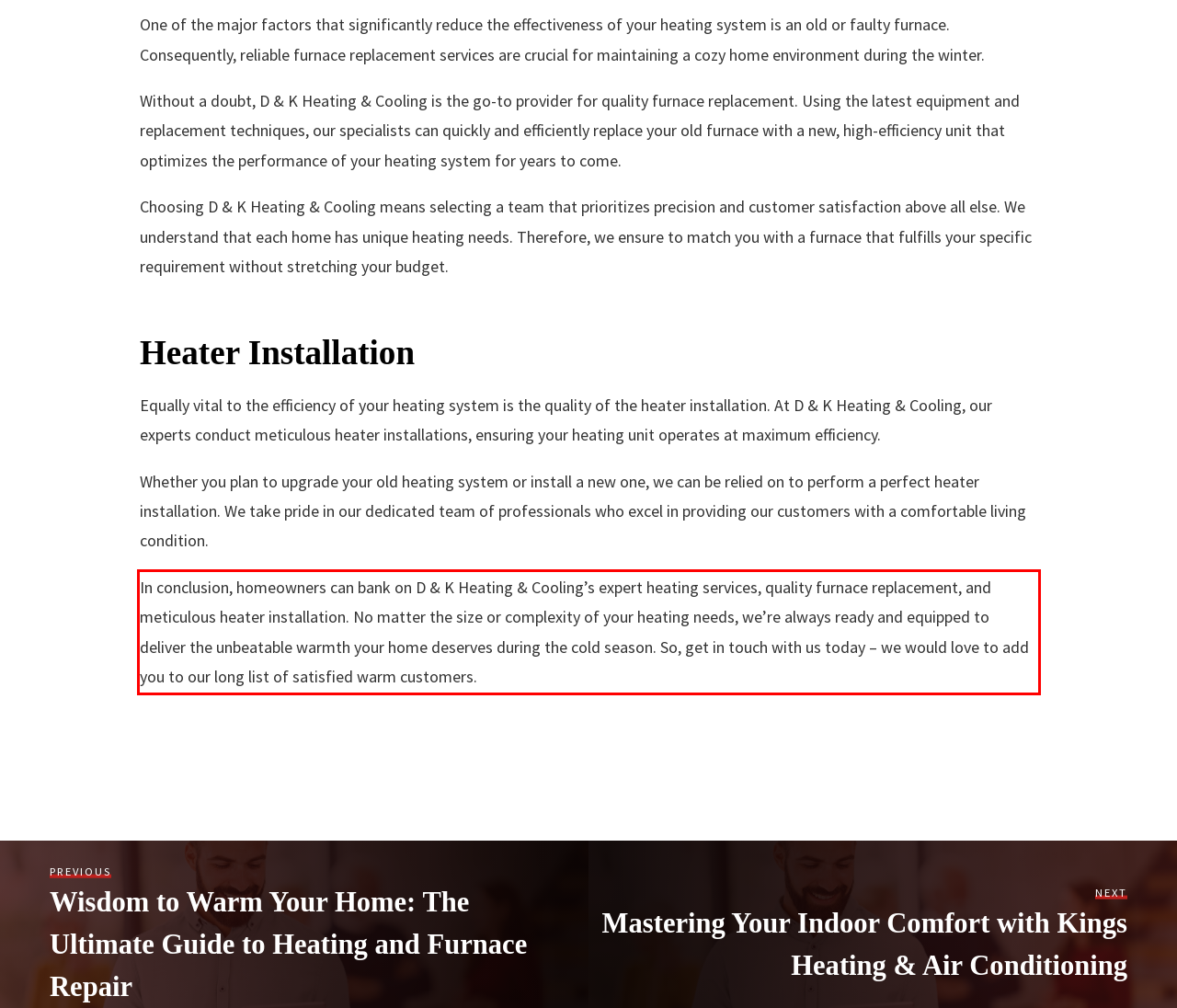You have a screenshot of a webpage where a UI element is enclosed in a red rectangle. Perform OCR to capture the text inside this red rectangle.

In conclusion, homeowners can bank on D & K Heating & Cooling’s expert heating services, quality furnace replacement, and meticulous heater installation. No matter the size or complexity of your heating needs, we’re always ready and equipped to deliver the unbeatable warmth your home deserves during the cold season. So, get in touch with us today – we would love to add you to our long list of satisfied warm customers.